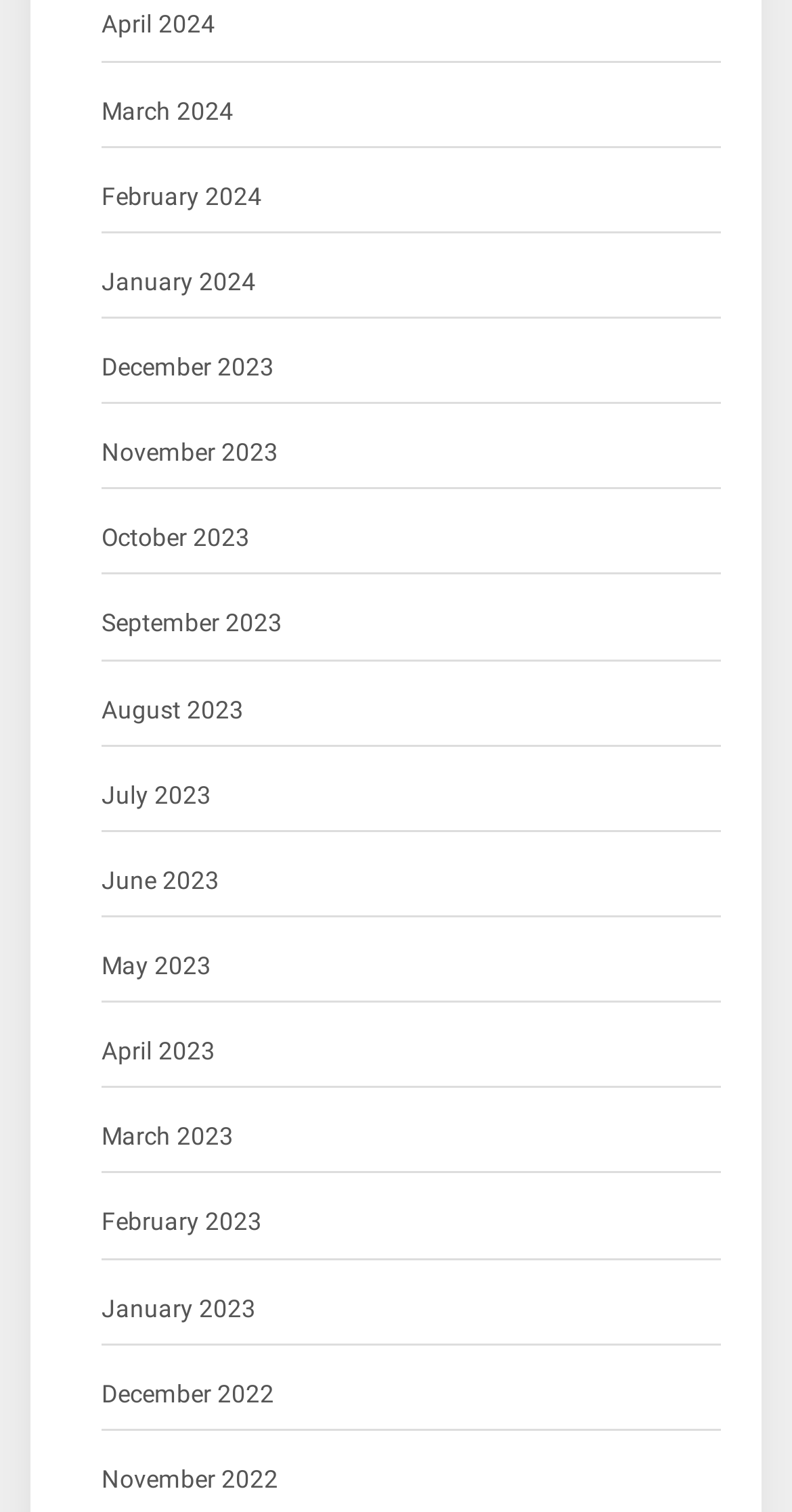Determine the bounding box coordinates of the target area to click to execute the following instruction: "access December 2022."

[0.128, 0.908, 0.346, 0.937]